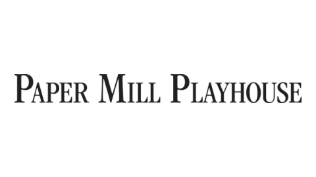What is the purpose of the image?
Please answer the question as detailed as possible based on the image.

The image is associated with an auction offering a pair of tickets to a production at the Paper Mill Playhouse, which implies that the purpose of the image is to promote the auction and encourage people to participate in it.